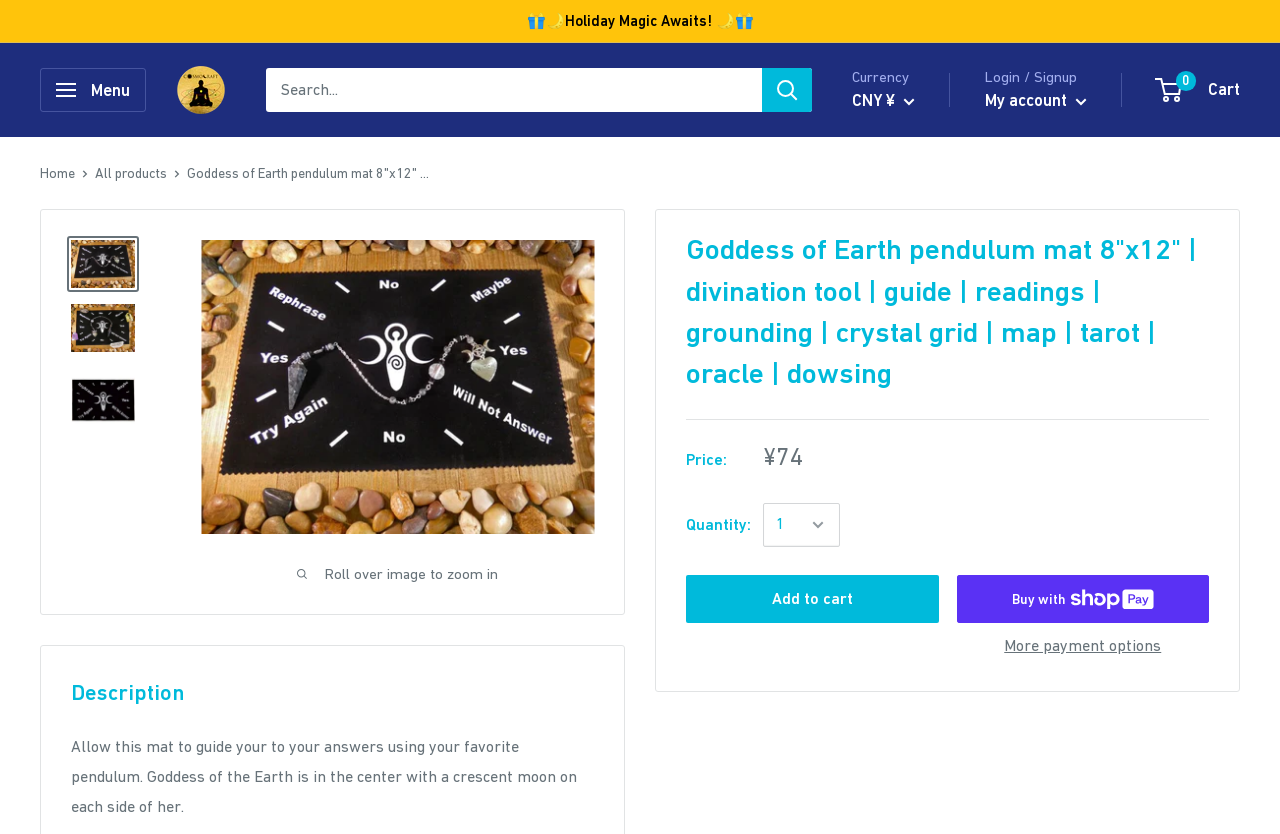Respond with a single word or phrase for the following question: 
How many images of the product are shown?

4